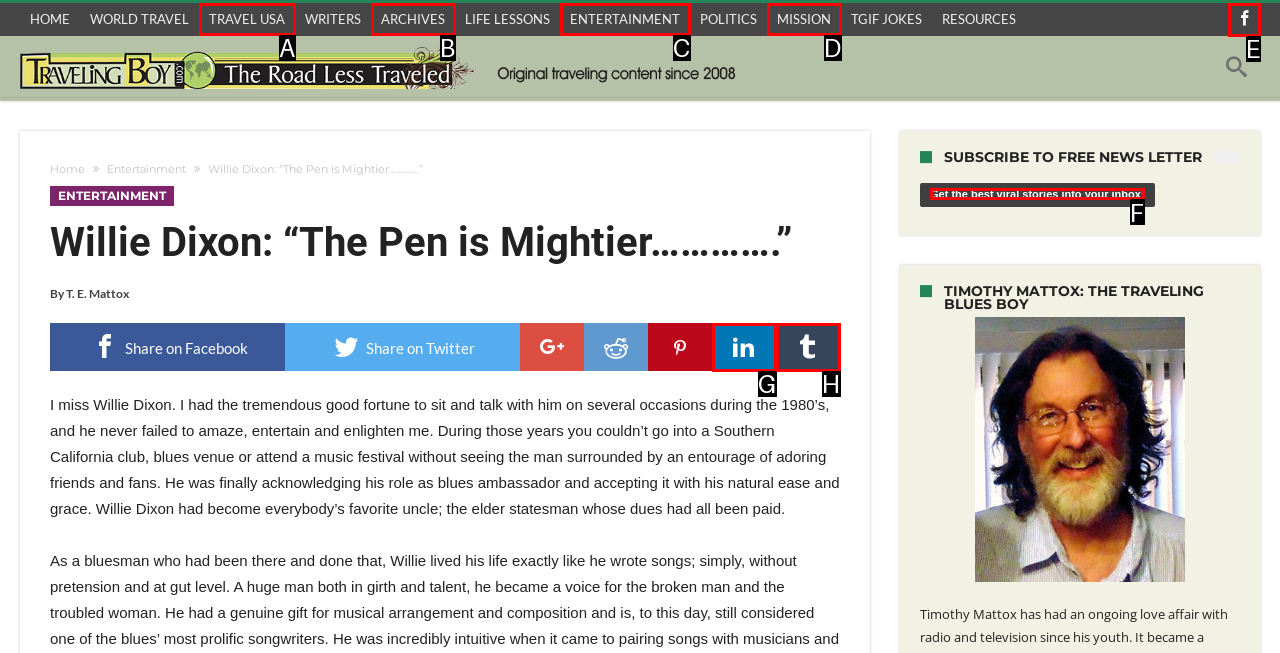Identify the HTML element to select in order to accomplish the following task: Subscribe to the newsletter
Reply with the letter of the chosen option from the given choices directly.

F